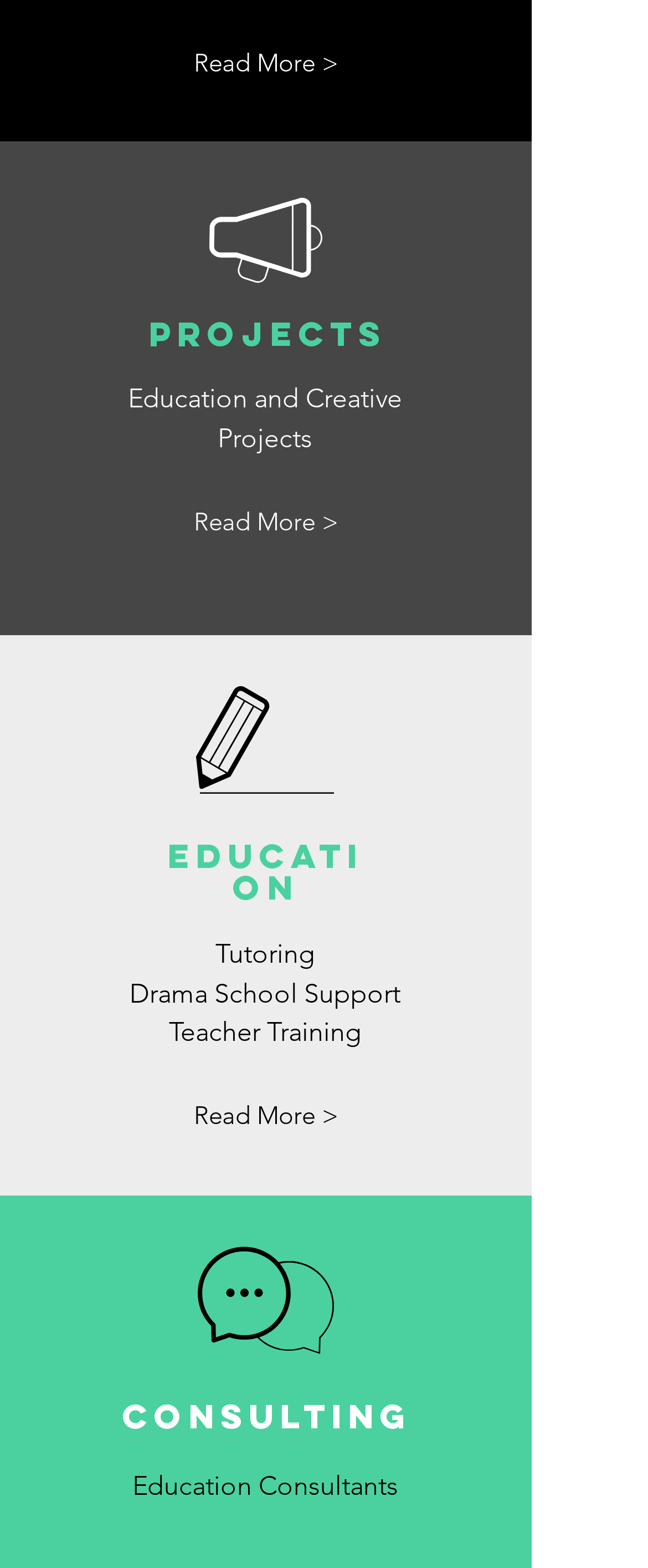How many 'Read More' links are there on this webpage?
Answer with a single word or short phrase according to what you see in the image.

3